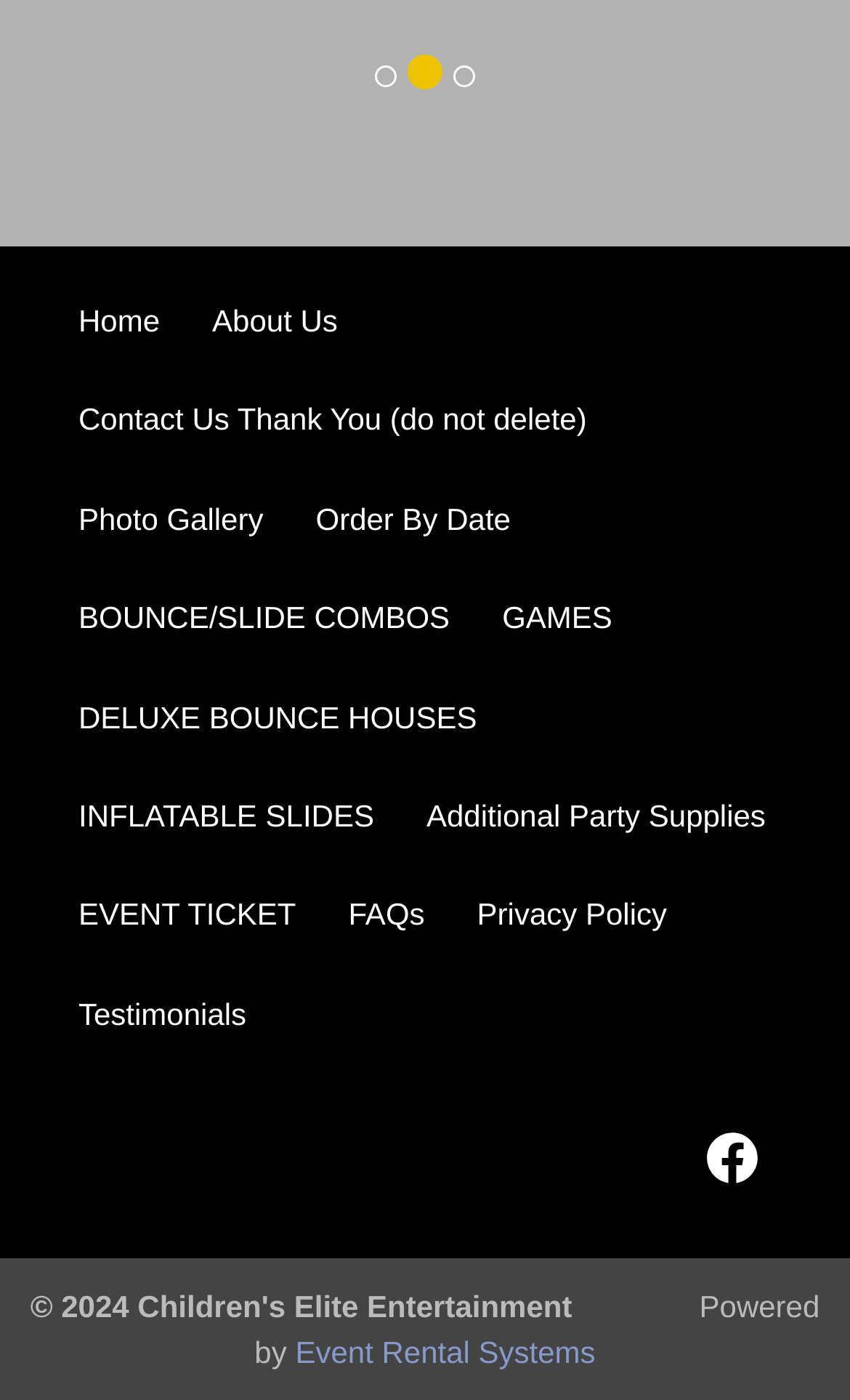Give a concise answer of one word or phrase to the question: 
What is the text next to the 'Powered by' label?

Event Rental Systems